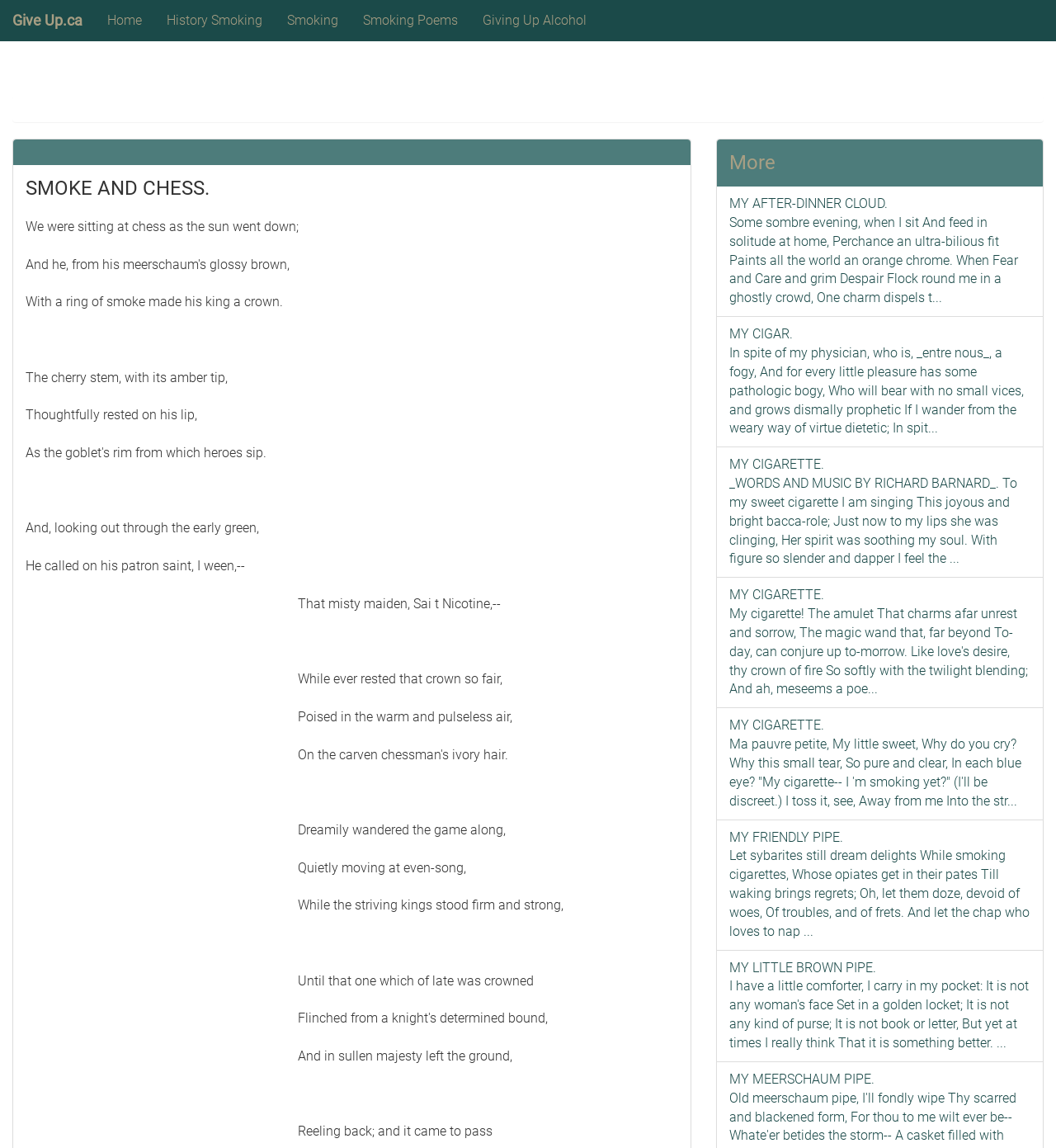What is the tone of the webpage?
Please analyze the image and answer the question with as much detail as possible.

Based on the poems and the language used, I can sense a reflective tone on the webpage. The poems seem to be introspective and contemplative, with the speaker reflecting on their experiences with smoking and chess. The tone is not aggressive or promotional, but rather calm and thoughtful, suggesting a reflective atmosphere.